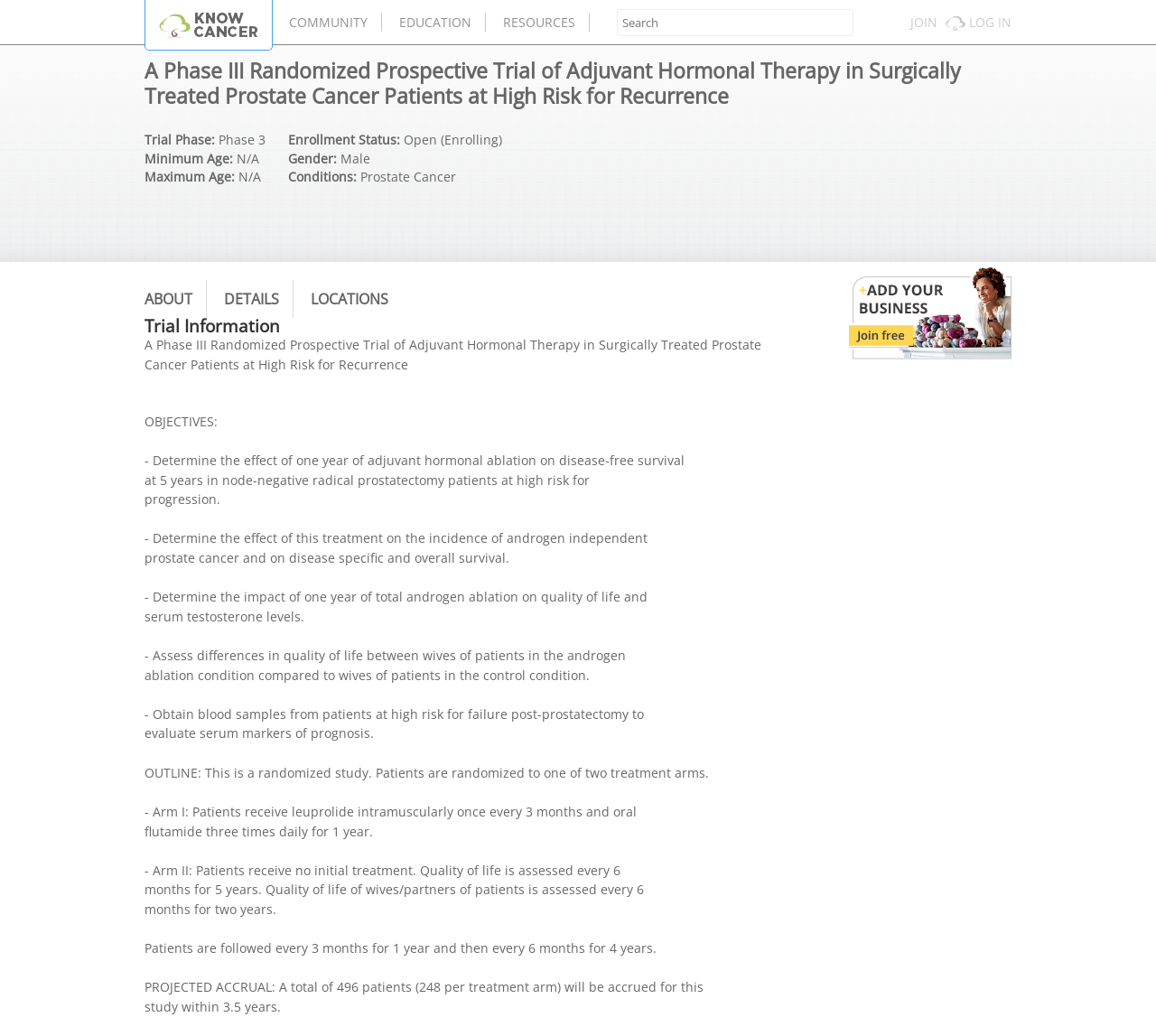What is the condition being studied in this trial?
Give a detailed and exhaustive answer to the question.

I found the answer by reading the 'Conditions:' section, which lists 'Prostate Cancer' as the condition being studied in this trial. This is also supported by the title of the trial, which mentions 'Prostate Cancer Patients at High Risk for Recurrence'.